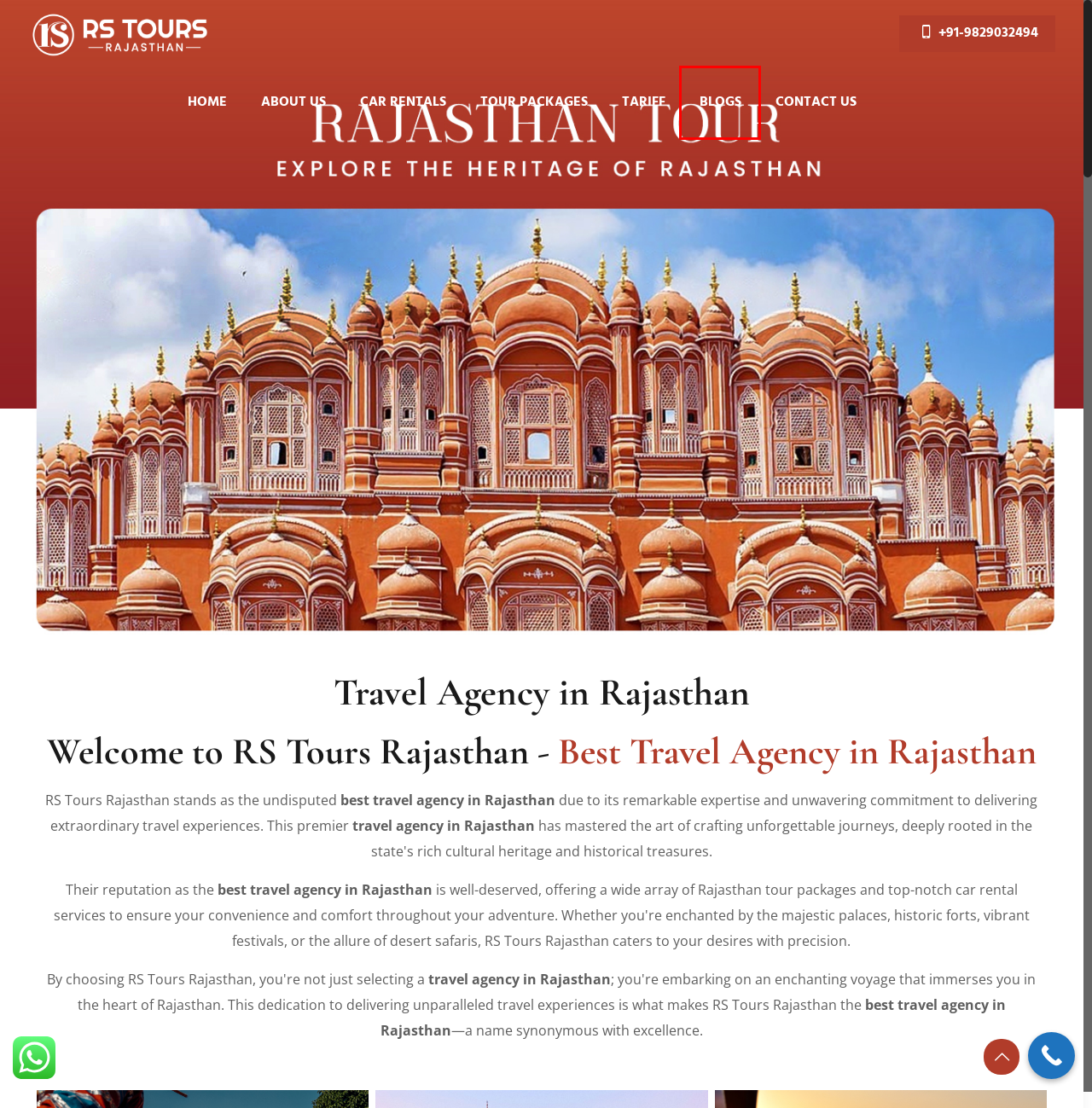Review the screenshot of a webpage that includes a red bounding box. Choose the webpage description that best matches the new webpage displayed after clicking the element within the bounding box. Here are the candidates:
A. About Us - RS Tours Rajasthan
B. Web Design Company in India, Website Development Agency in India, Yug Technology®
C. Contact Us - RS Tours Rajasthan
D. Car Rental - RS Tours Rajasthan
E. Blogs - RS Tours Rajasthan
F. Tariff - RS Tours Rajasthan
G. Udaipur, Bundi and Jaipur Vacation Package - RS Tours Rajasthan
H. Tour Packages - RS Tours Rajasthan

E